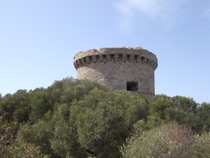What is the color of the sky in the image?
Answer the question using a single word or phrase, according to the image.

Blue